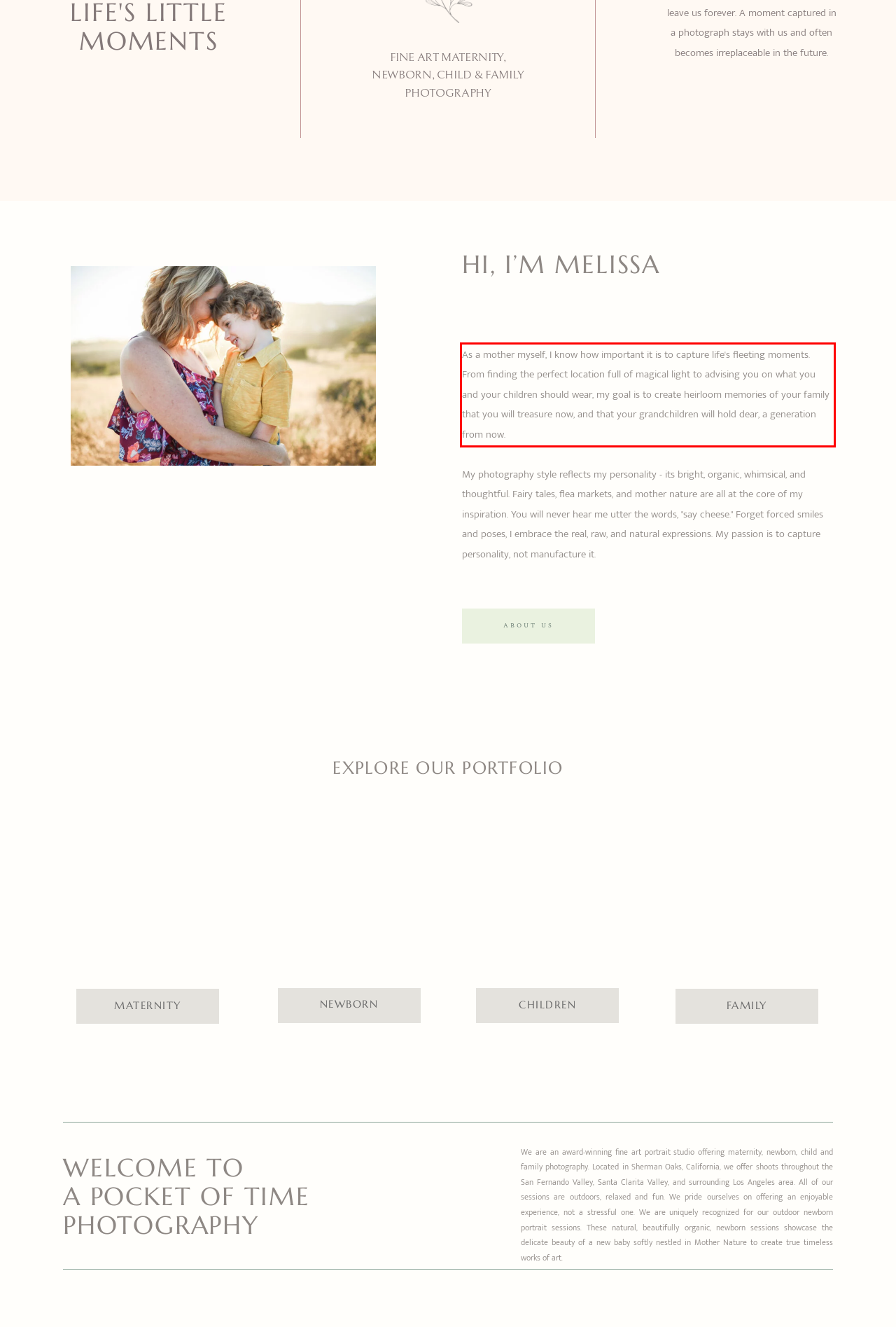You are provided with a screenshot of a webpage that includes a red bounding box. Extract and generate the text content found within the red bounding box.

As a mother myself, I know how important it is to capture life's fleeting moments. From finding the perfect location full of magical light to advising you on what you and your children should wear, my goal is to create heirloom memories of your family that you will treasure now, and that your grandchildren will hold dear, a generation from now.